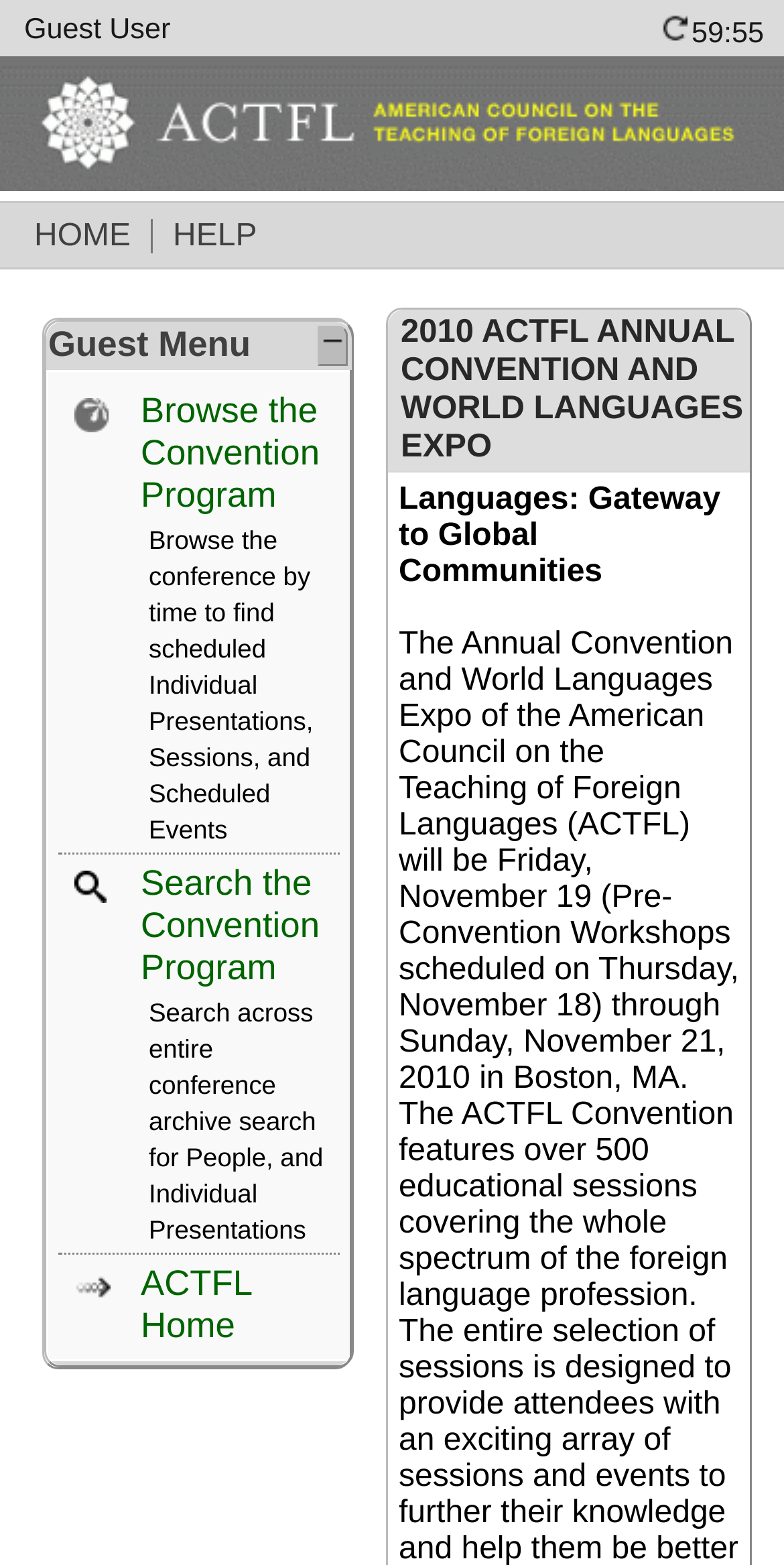Provide a thorough description of this webpage.

The webpage is about the ACTFL Annual Convention and World Languages Expo 2010. At the top left, there is a guest user login area with a username "Guest User". To the right of the login area, there is a horizontal menu with two links, "HOME" and "HELP". 

Below the menu, there is a table with a guest menu on the left and an empty cell on the right. The guest menu has three sections. The first section has a link to browse the convention program, which allows users to find scheduled individual presentations, sessions, and events by time. The second section has a link to search the convention program, which enables users to search across the entire conference archive for people, individual presentations, and more. The third section has a link to the ACTFL home page.

There are a total of three images on the page, all of which are icons associated with links. Two of the images are located next to the links in the guest menu, and the third image is located at the top right corner of the page.